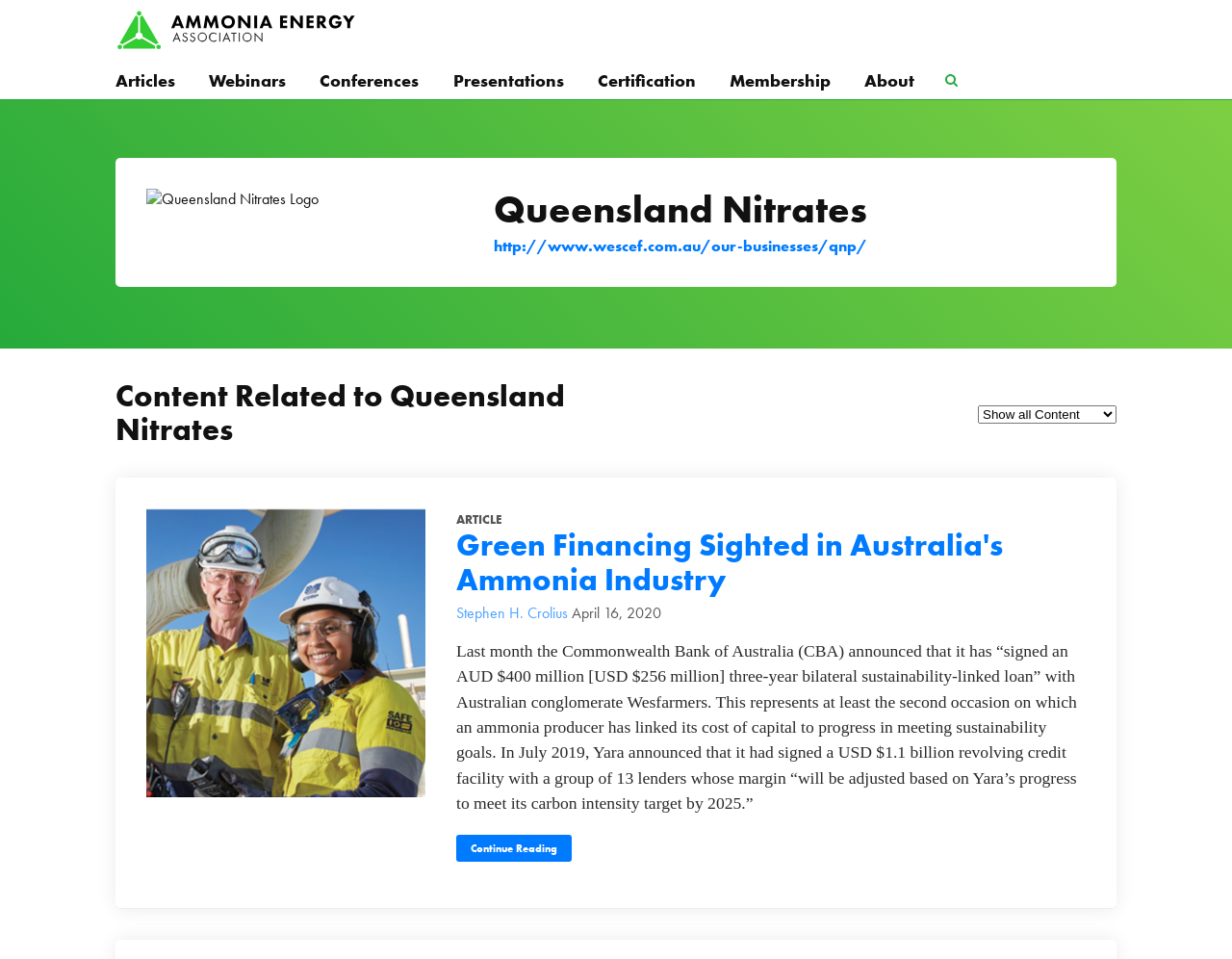Give the bounding box coordinates for this UI element: "Articles". The coordinates should be four float numbers between 0 and 1, arranged as [left, top, right, bottom].

[0.094, 0.074, 0.142, 0.096]